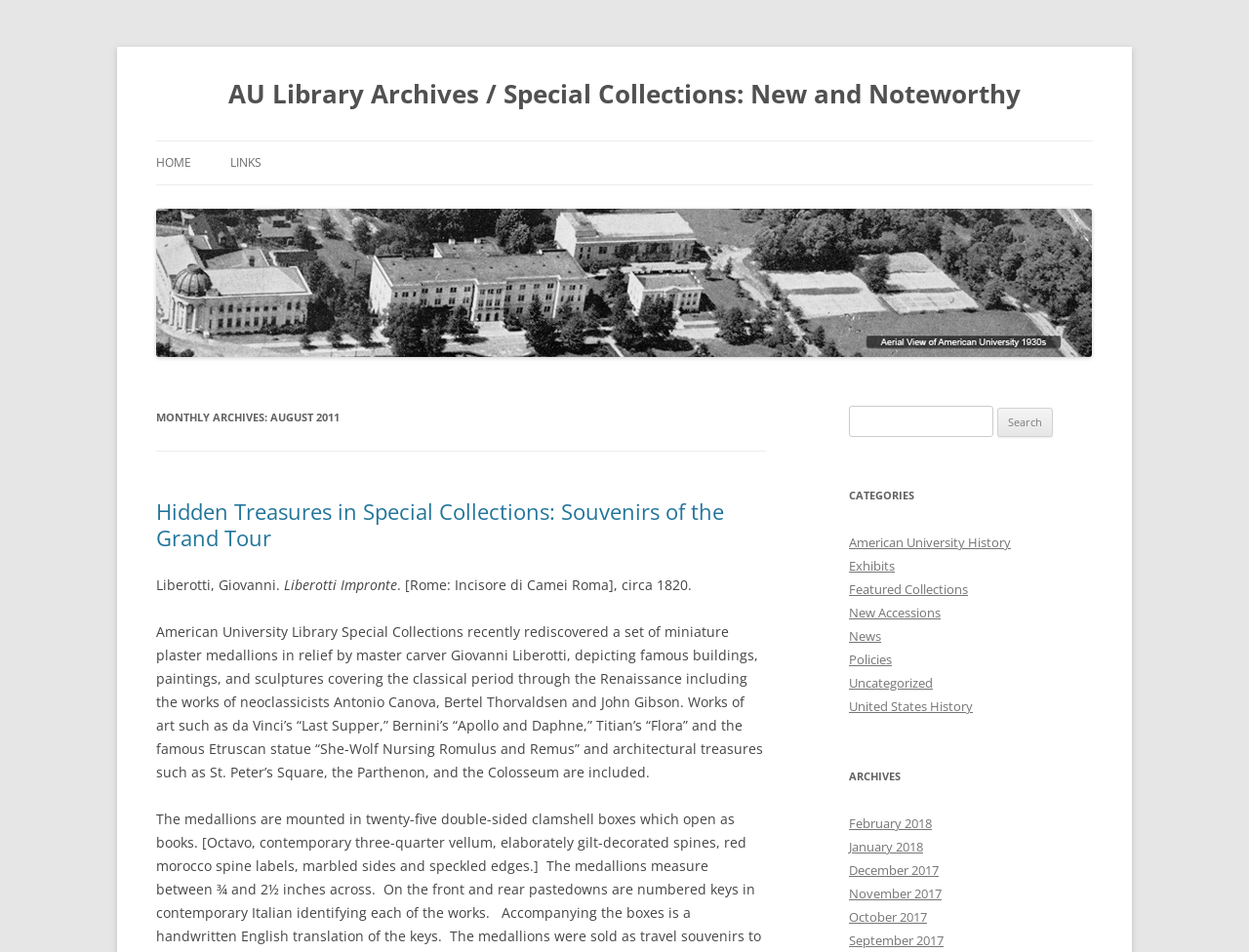Locate the bounding box coordinates of the clickable area to execute the instruction: "Go to HOME page". Provide the coordinates as four float numbers between 0 and 1, represented as [left, top, right, bottom].

[0.125, 0.149, 0.153, 0.194]